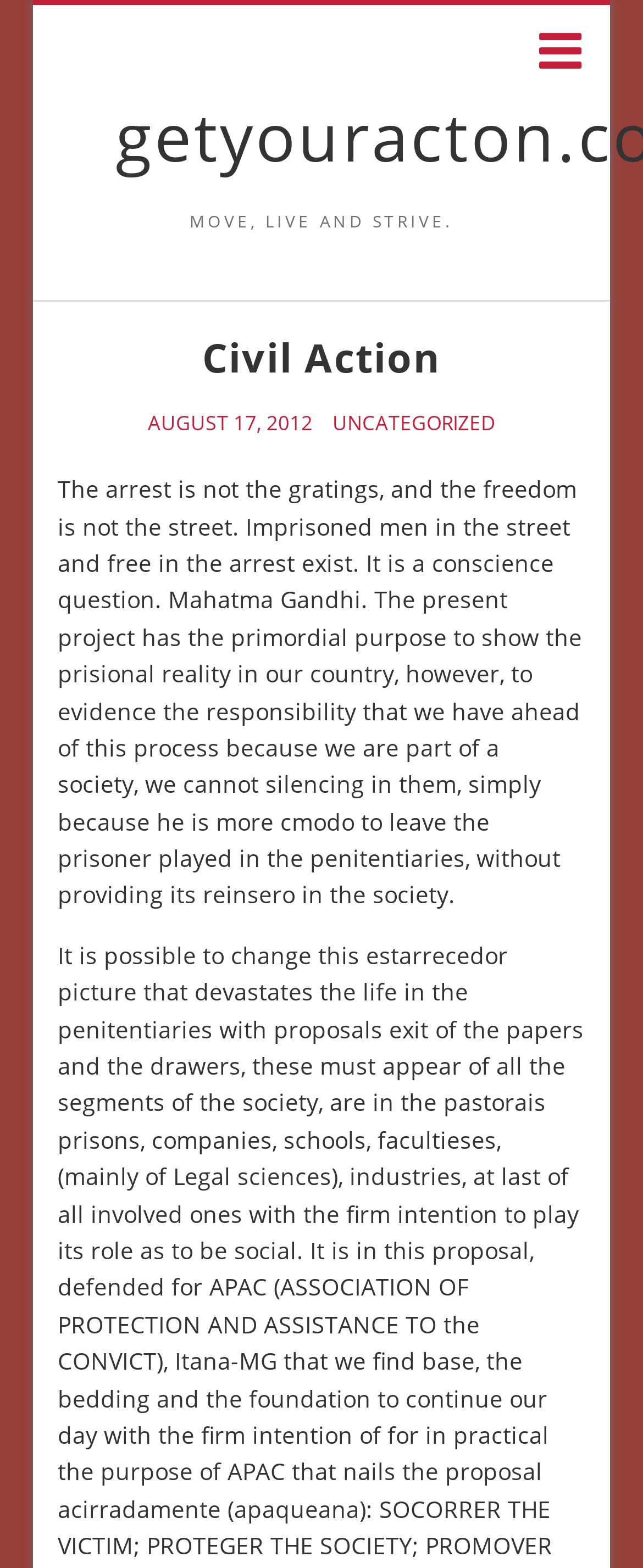Give the bounding box coordinates for this UI element: "Uncategorized". The coordinates should be four float numbers between 0 and 1, arranged as [left, top, right, bottom].

[0.517, 0.263, 0.771, 0.278]